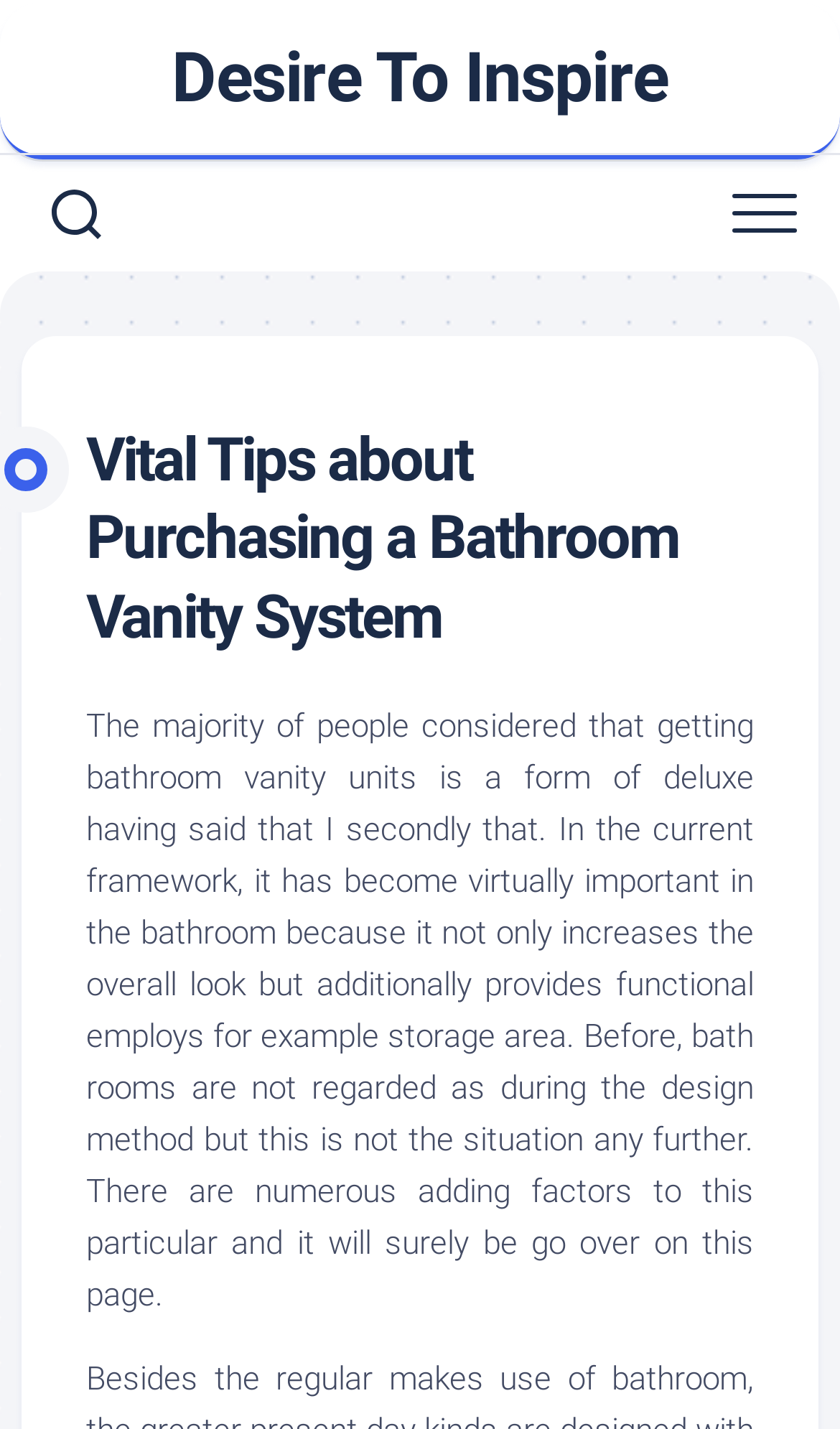Extract the bounding box coordinates for the HTML element that matches this description: "Expand Menu". The coordinates should be four float numbers between 0 and 1, i.e., [left, top, right, bottom].

[0.821, 0.112, 1.0, 0.19]